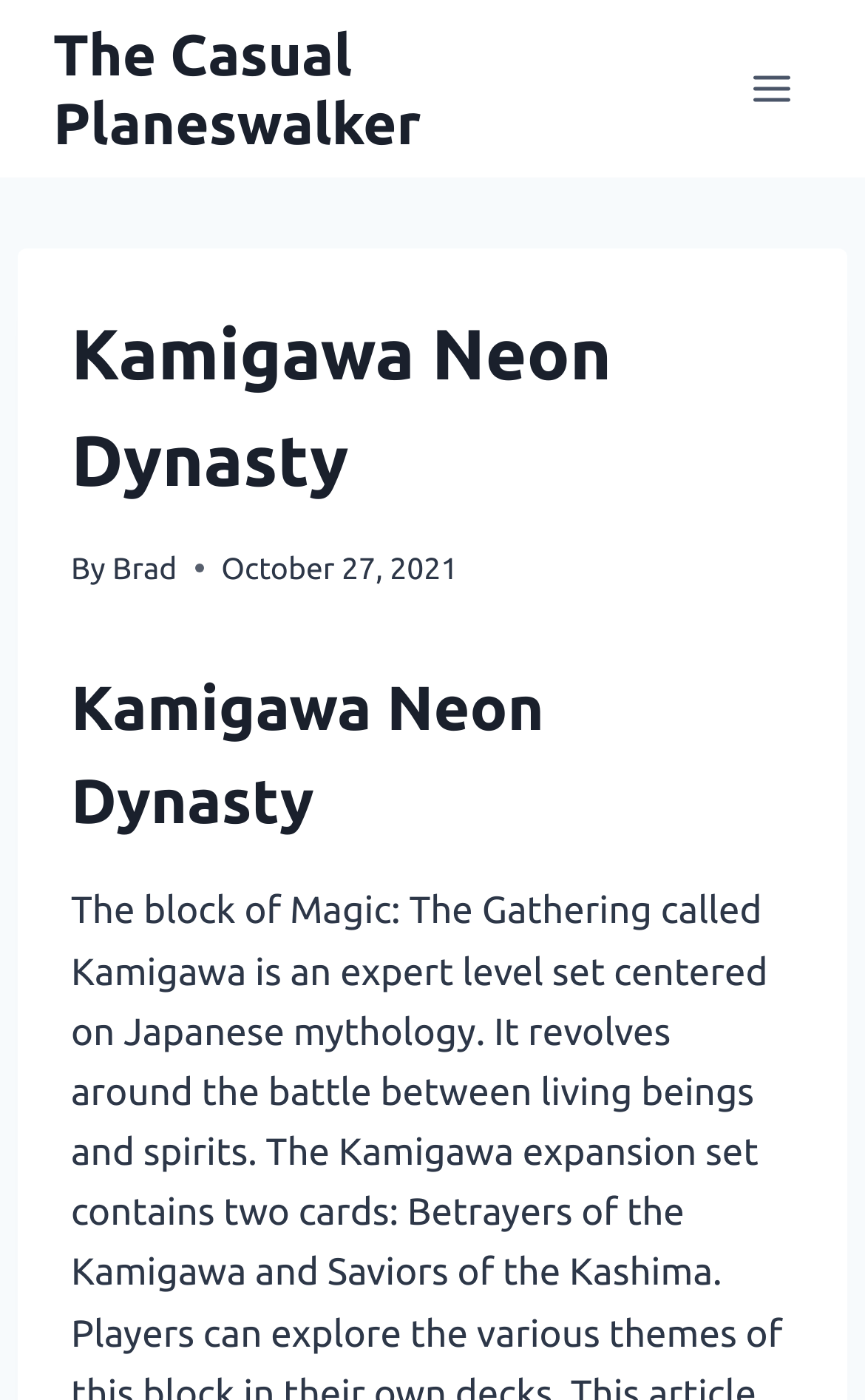Using the webpage screenshot, locate the HTML element that fits the following description and provide its bounding box: "Toggle Menu".

[0.844, 0.039, 0.938, 0.088]